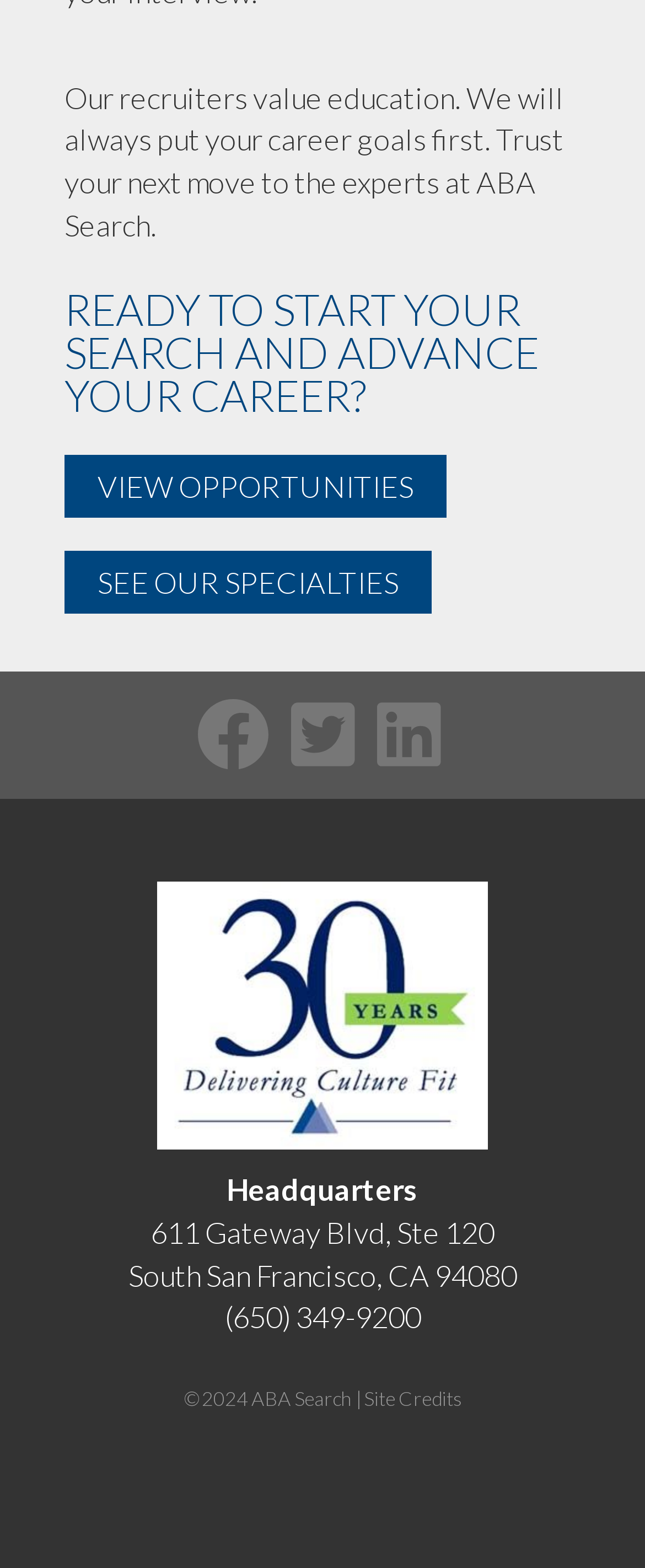Please give a short response to the question using one word or a phrase:
What social media platforms is ABA Search on?

Facebook, Twitter, LinkedIn